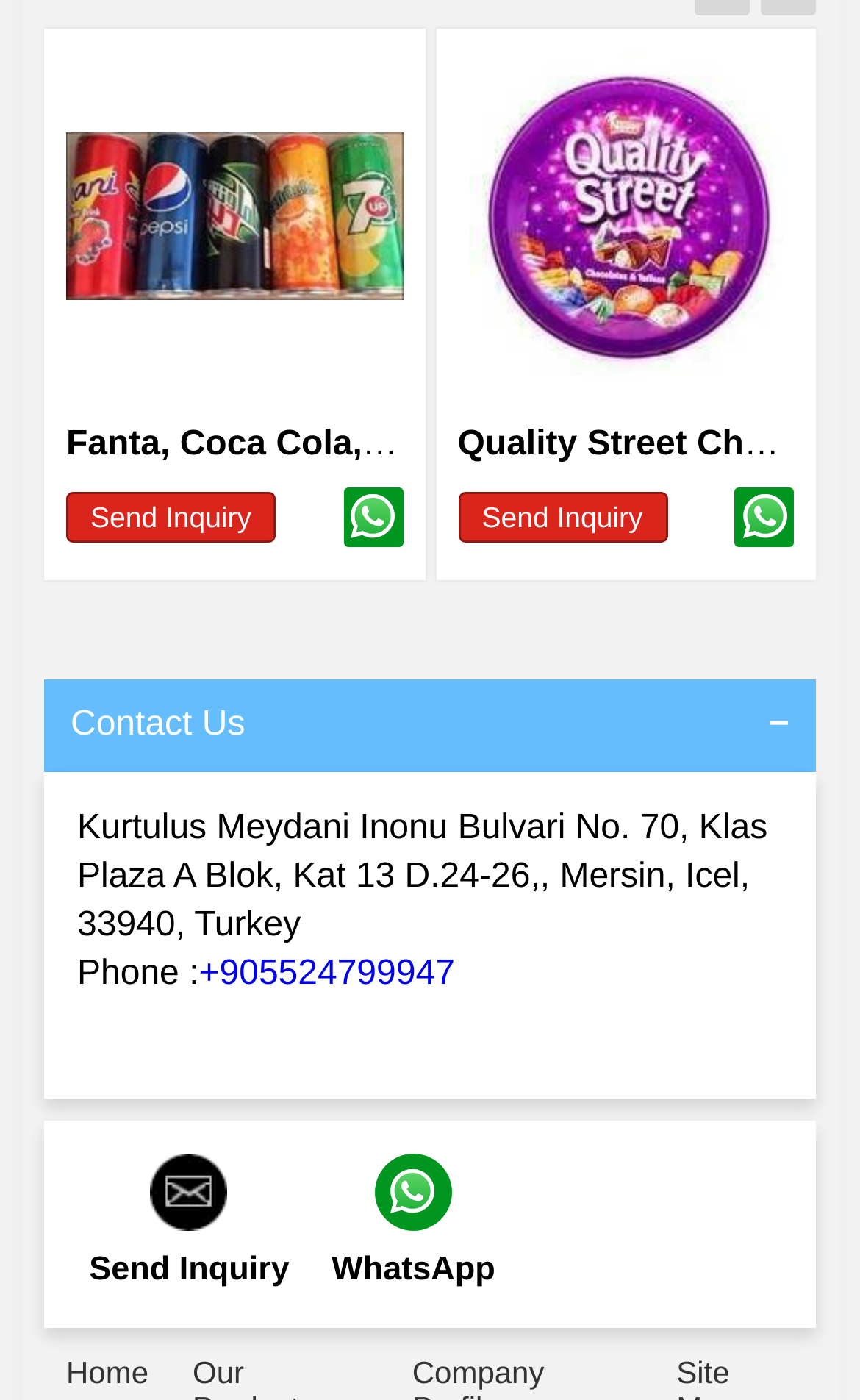Give a concise answer using one word or a phrase to the following question:
What is the platform to contact the company via?

WhatsApp